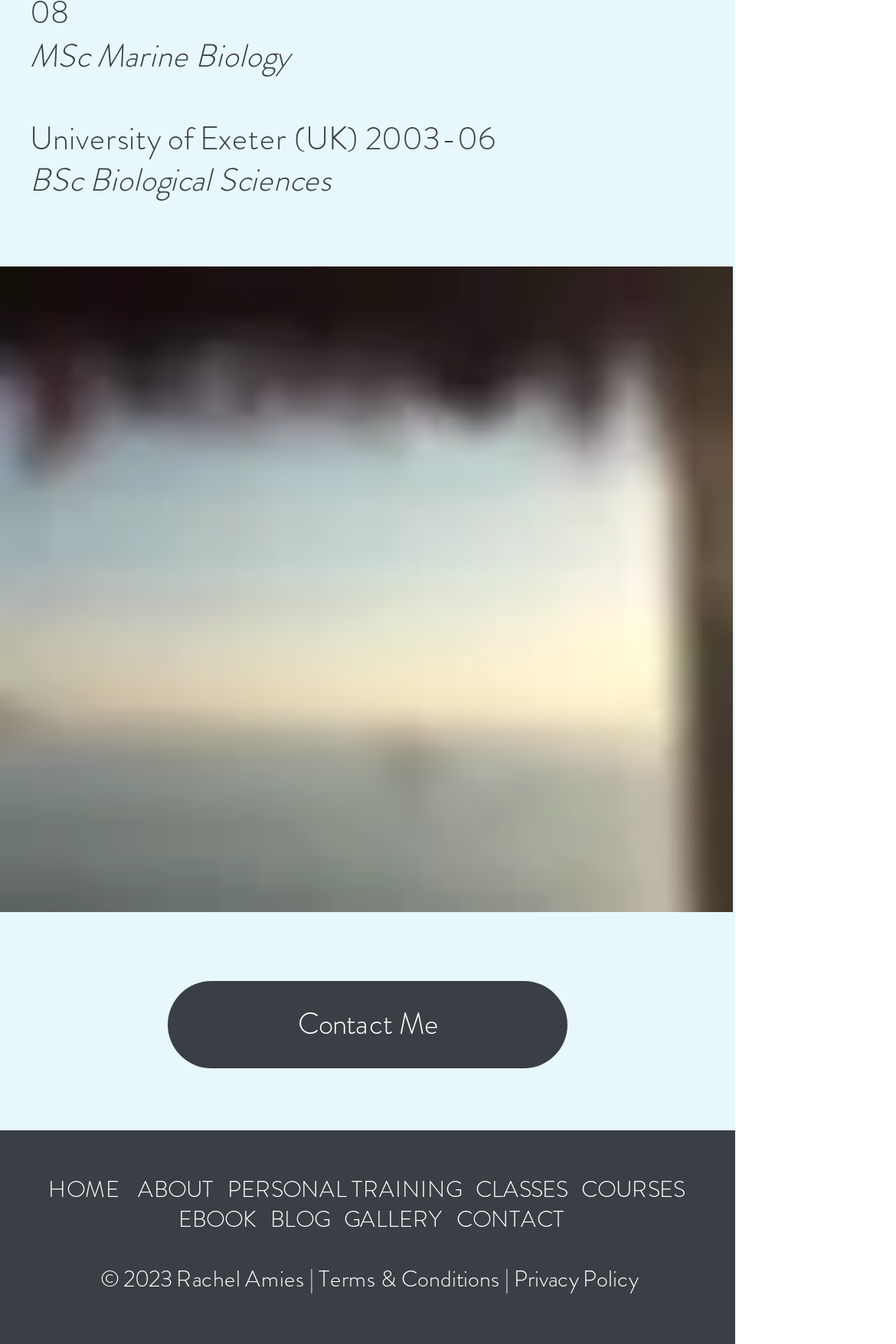Please examine the image and provide a detailed answer to the question: What is the degree of the personal trainer?

The degree of the personal trainer can be found in the 'MSc Marine Biology' text which is located at the top of the webpage, indicating that Rachel Amies has a Master's degree in Marine Biology.